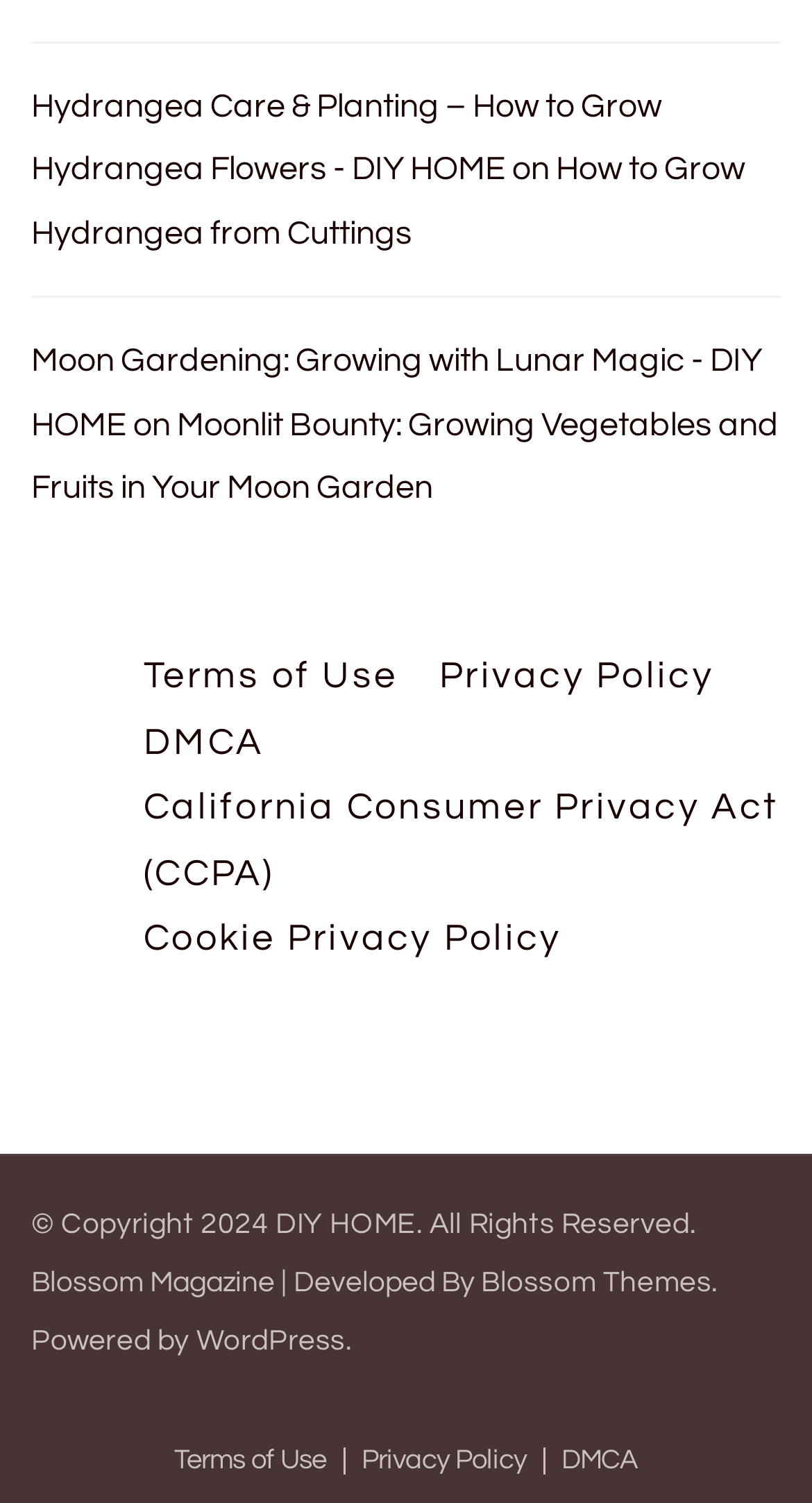What is the name of the magazine?
Using the information from the image, answer the question thoroughly.

I found the magazine name at the bottom of the page, which states 'Blossom Magazine | Developed By...'.